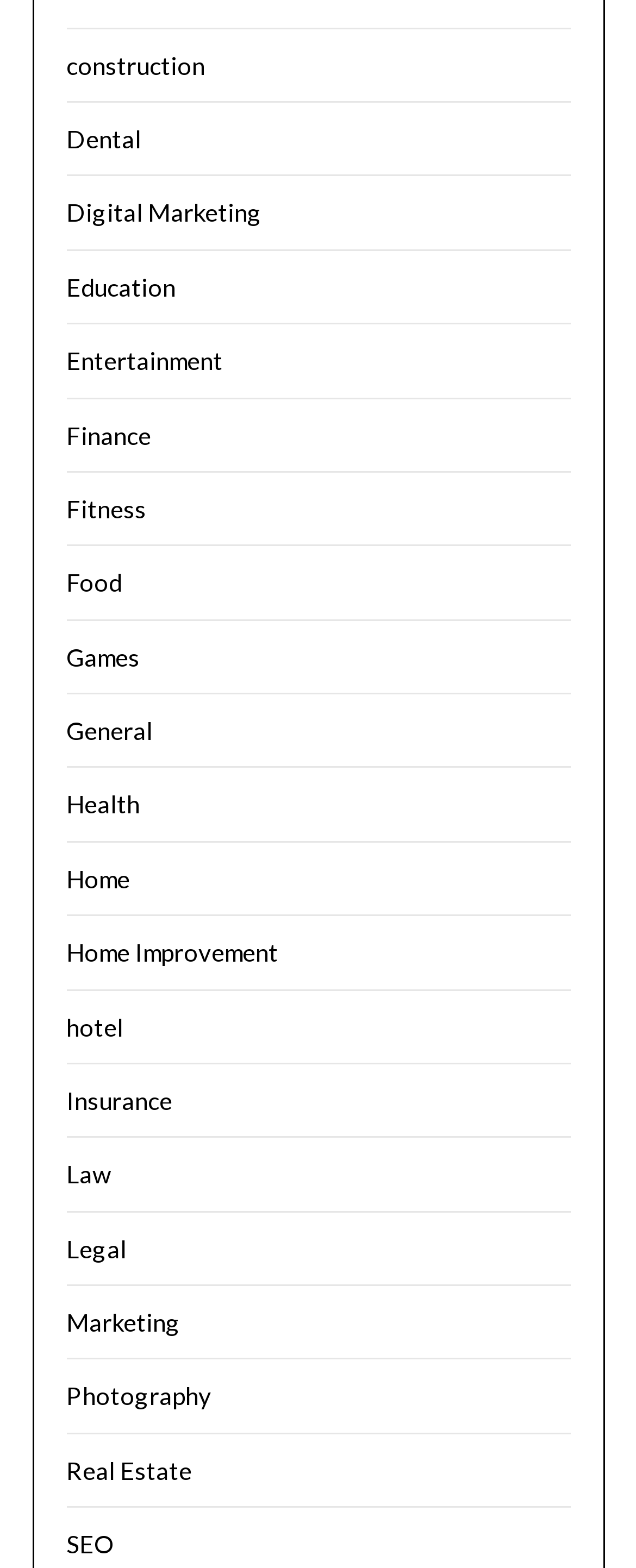Find the bounding box coordinates of the clickable element required to execute the following instruction: "browse finance". Provide the coordinates as four float numbers between 0 and 1, i.e., [left, top, right, bottom].

[0.104, 0.268, 0.237, 0.286]